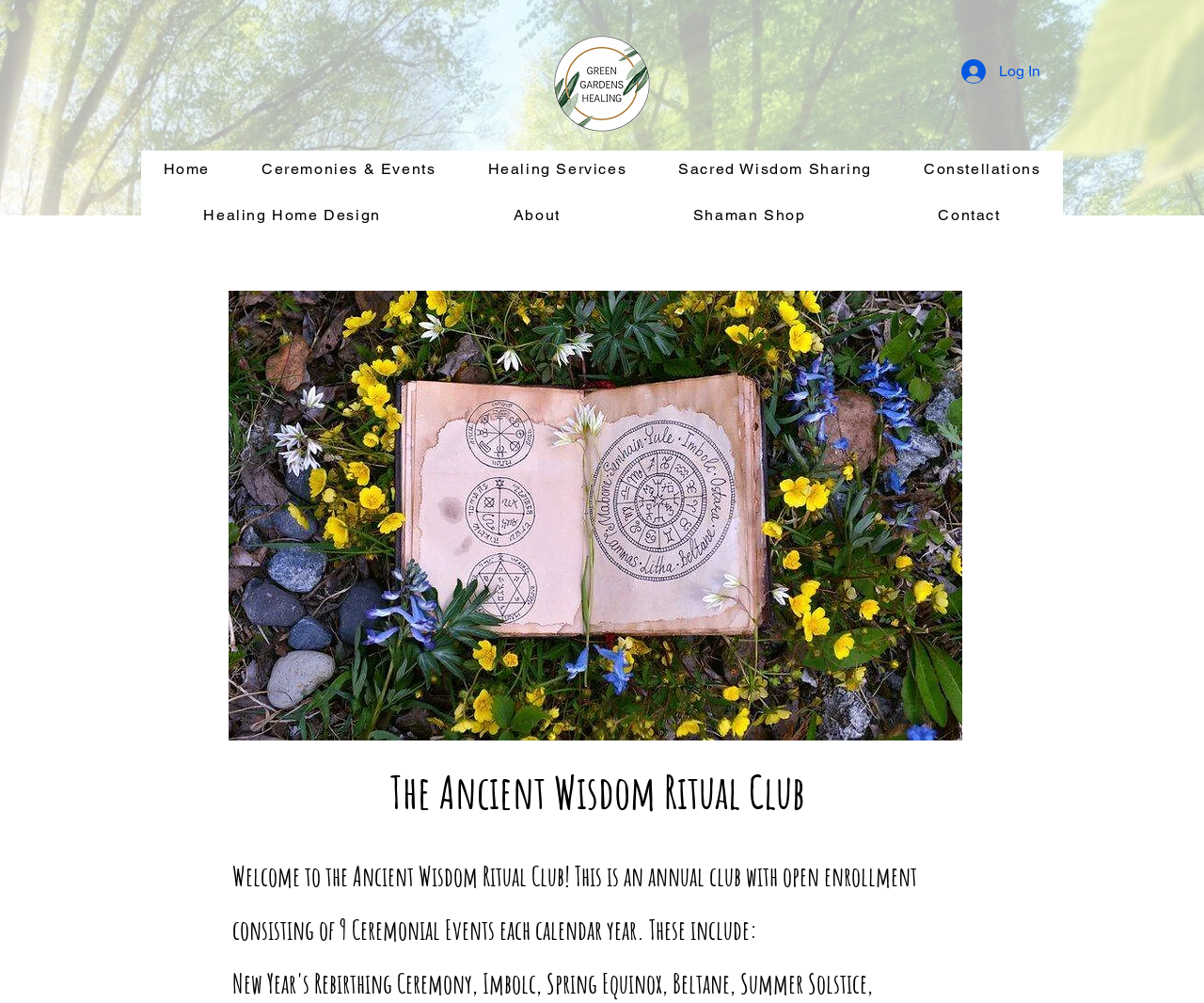Give a one-word or short phrase answer to the question: 
How many ceremonial events are held each year?

9